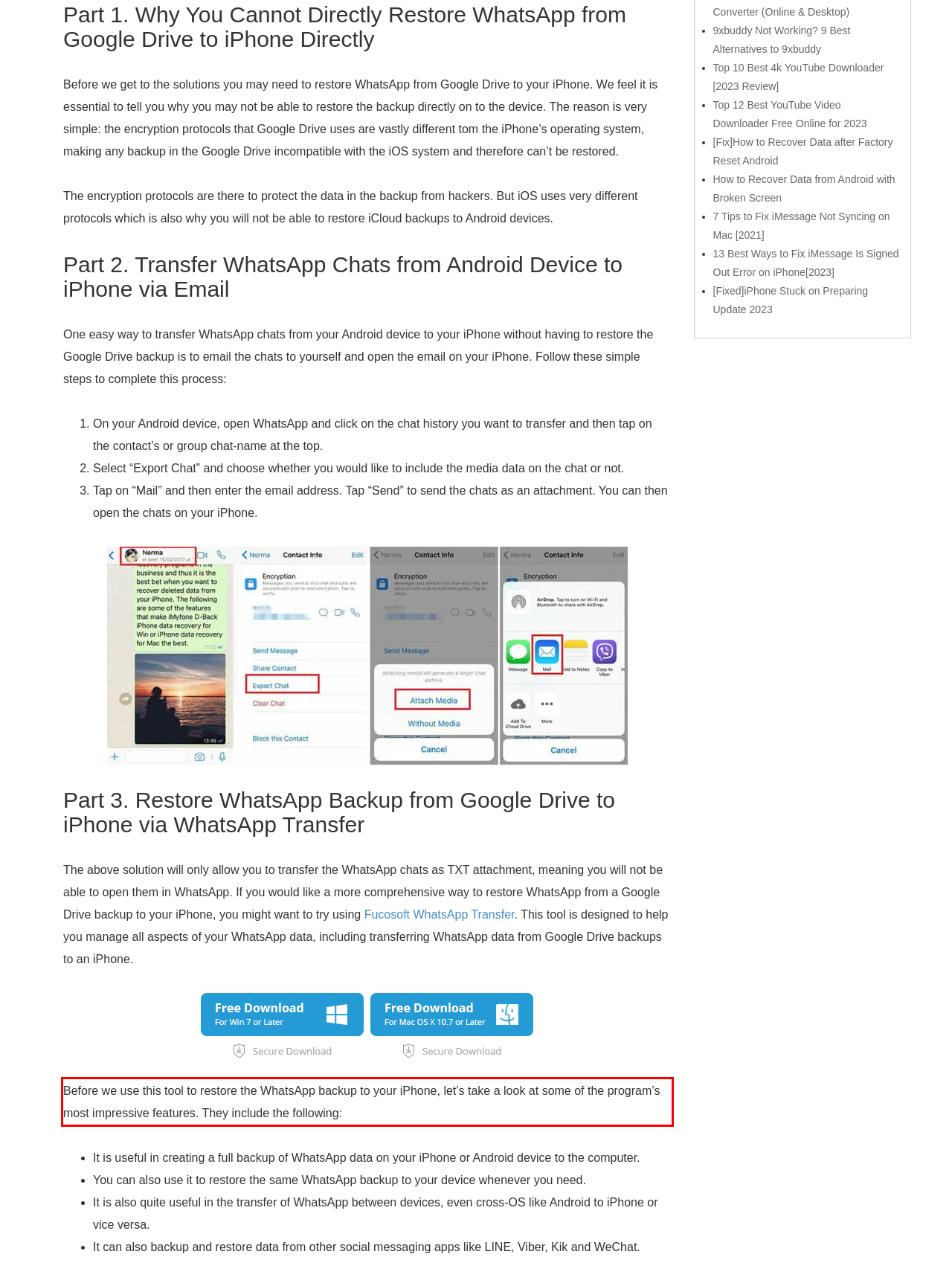Please recognize and transcribe the text located inside the red bounding box in the webpage image.

Before we use this tool to restore the WhatsApp backup to your iPhone, let’s take a look at some of the program’s most impressive features. They include the following: